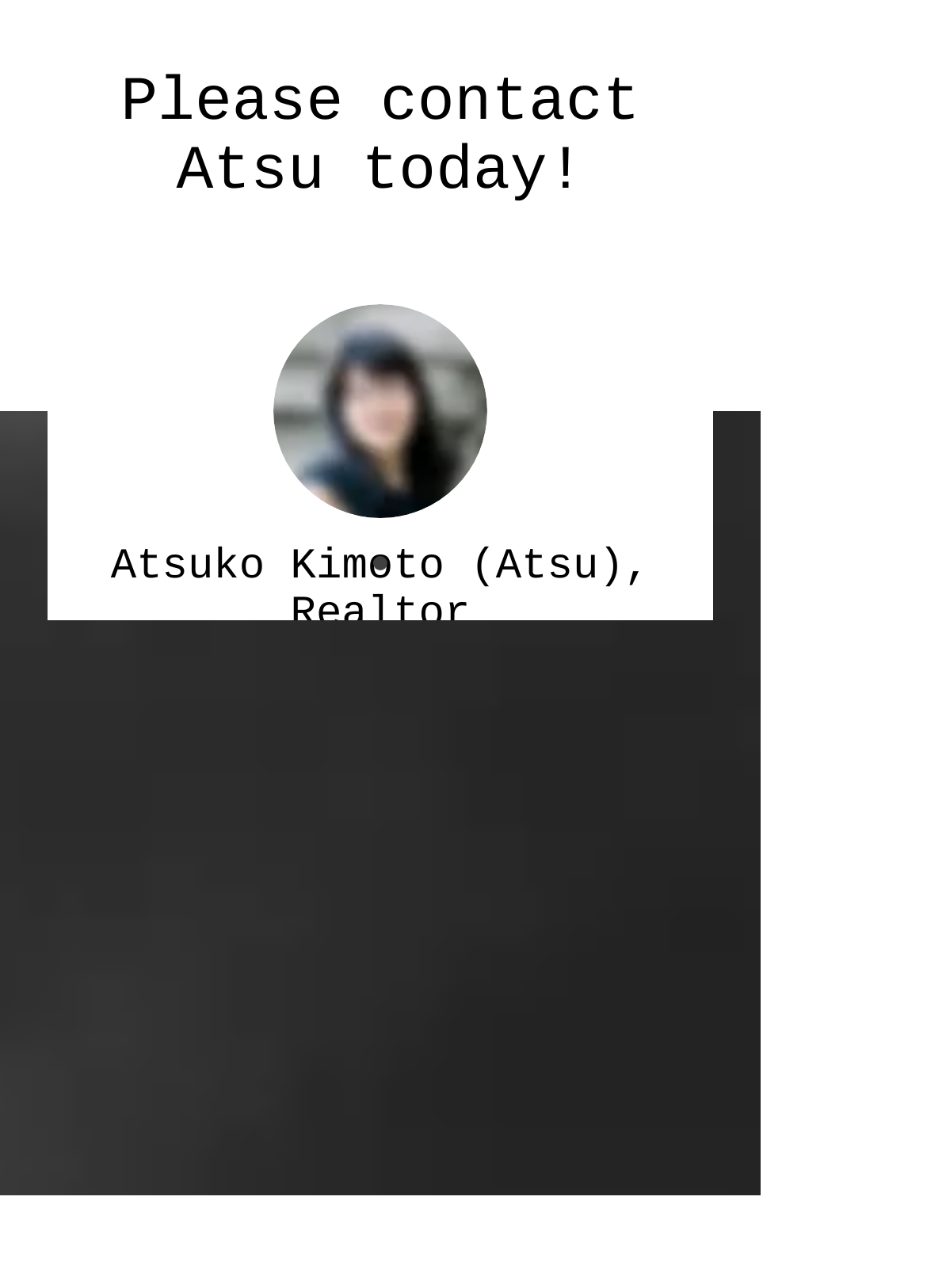Please respond to the question using a single word or phrase:
What is the email address of Atsu?

Atsu@SellsHomesLA.com